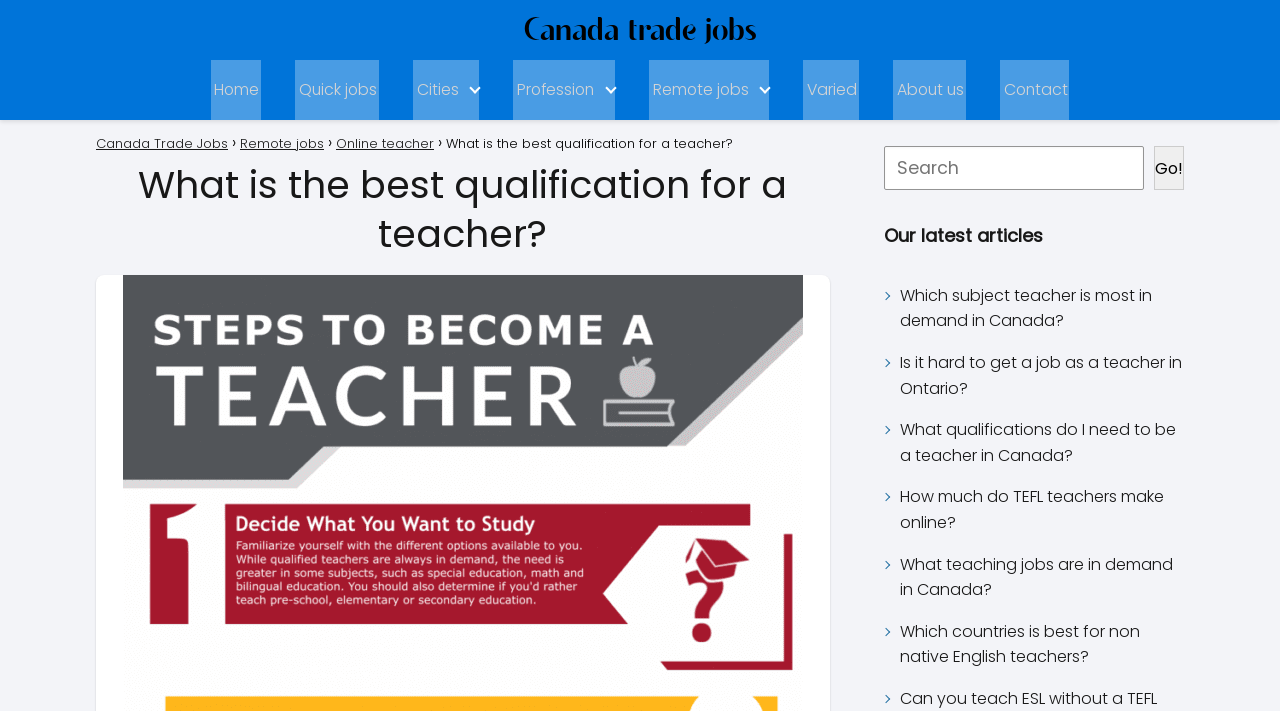What is the topic of the latest articles?
Respond to the question with a single word or phrase according to the image.

Teaching jobs